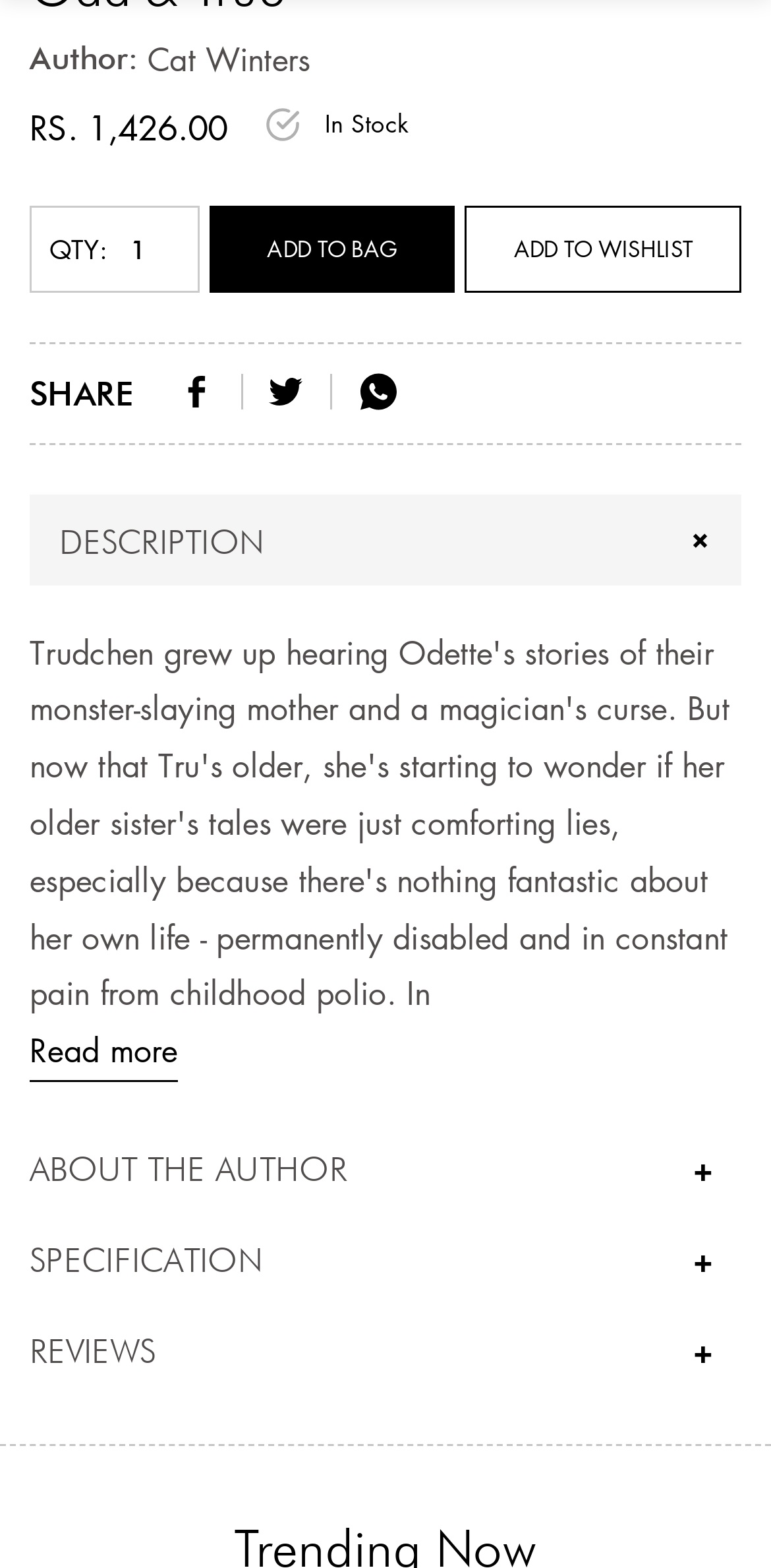Please identify the bounding box coordinates of the element that needs to be clicked to perform the following instruction: "View product specification".

[0.038, 0.773, 0.962, 0.832]